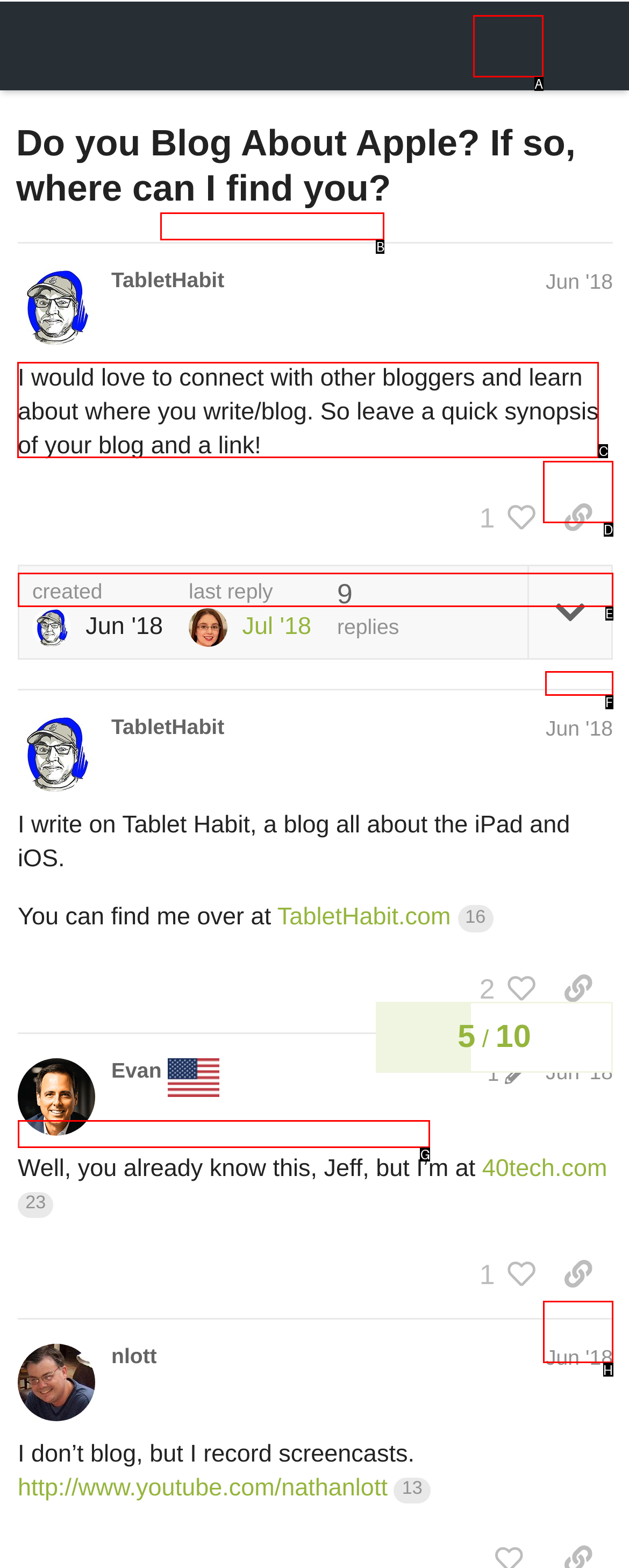Tell me which letter corresponds to the UI element that will allow you to Leave a quick synopsis of your blog and a link. Answer with the letter directly.

C